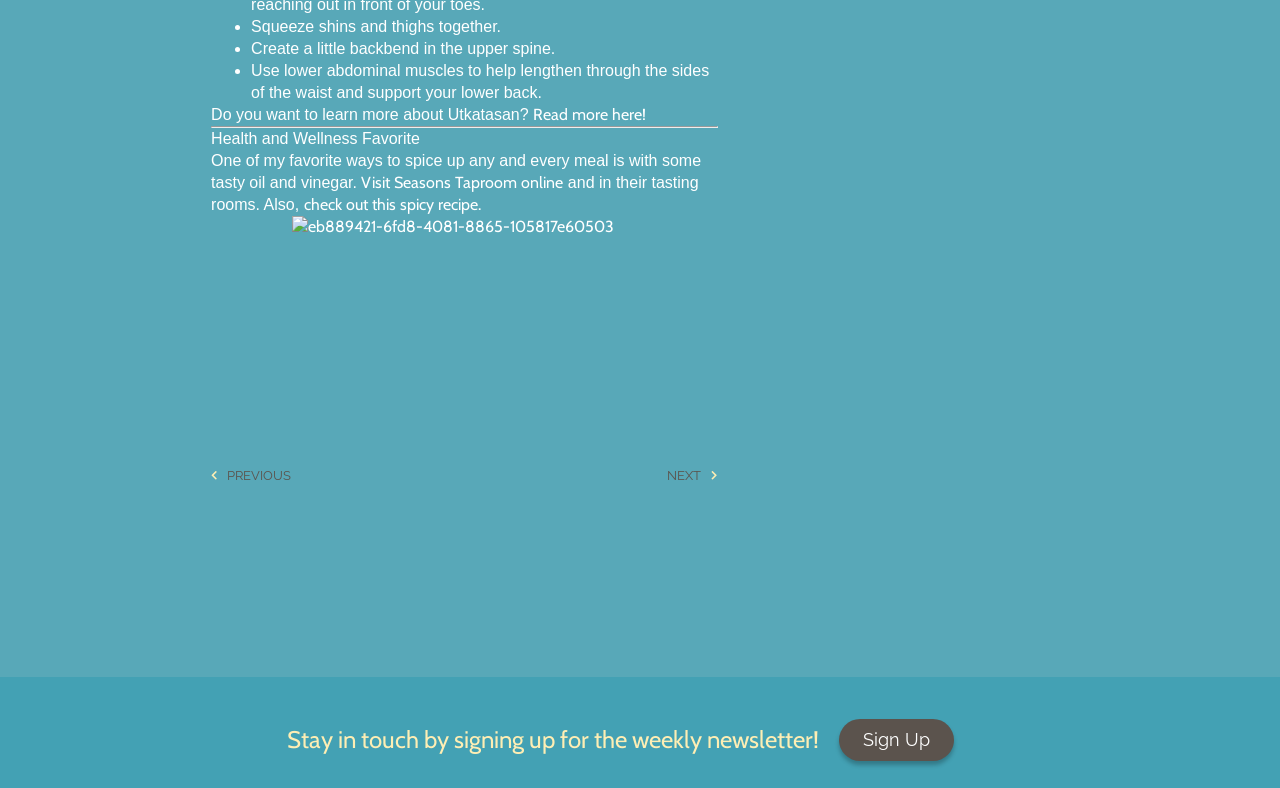What is the first yoga instruction?
Please elaborate on the answer to the question with detailed information.

The first yoga instruction is mentioned in the list of instructions at the top of the webpage, which is 'Squeeze shins and thighs together.' This instruction is likely part of a yoga pose or exercise.